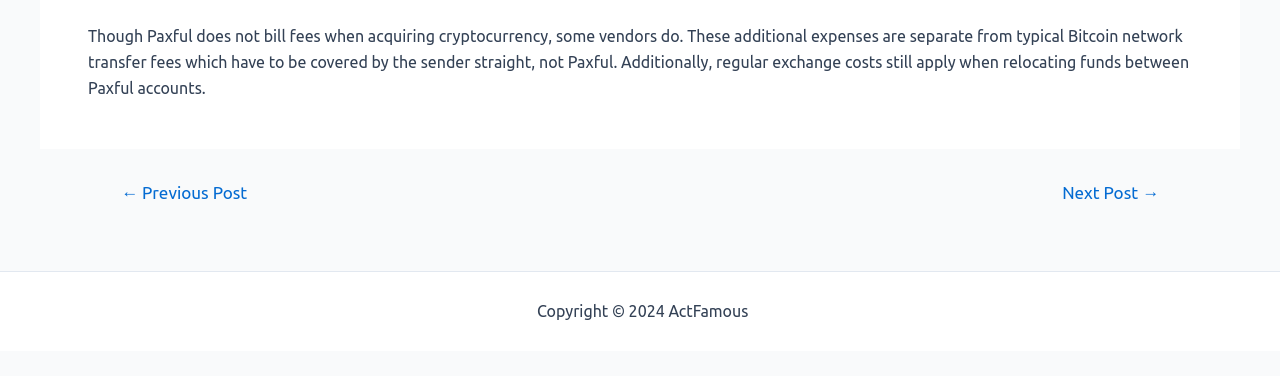Predict the bounding box coordinates of the UI element that matches this description: "Sitemap". The coordinates should be in the format [left, top, right, bottom] with each value between 0 and 1.

[0.588, 0.802, 0.634, 0.85]